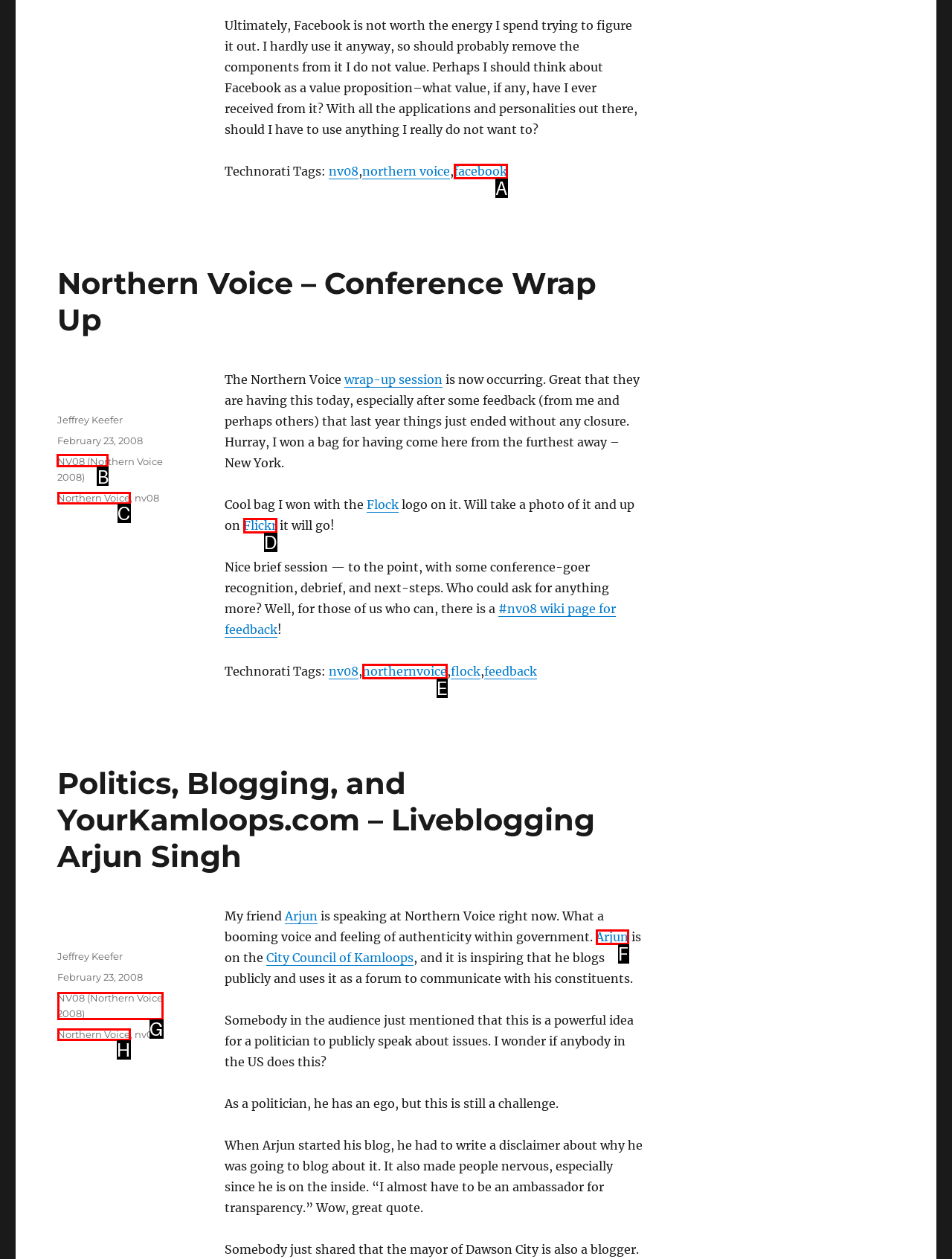Identify which lettered option to click to carry out the task: Check the categories of the post. Provide the letter as your answer.

B